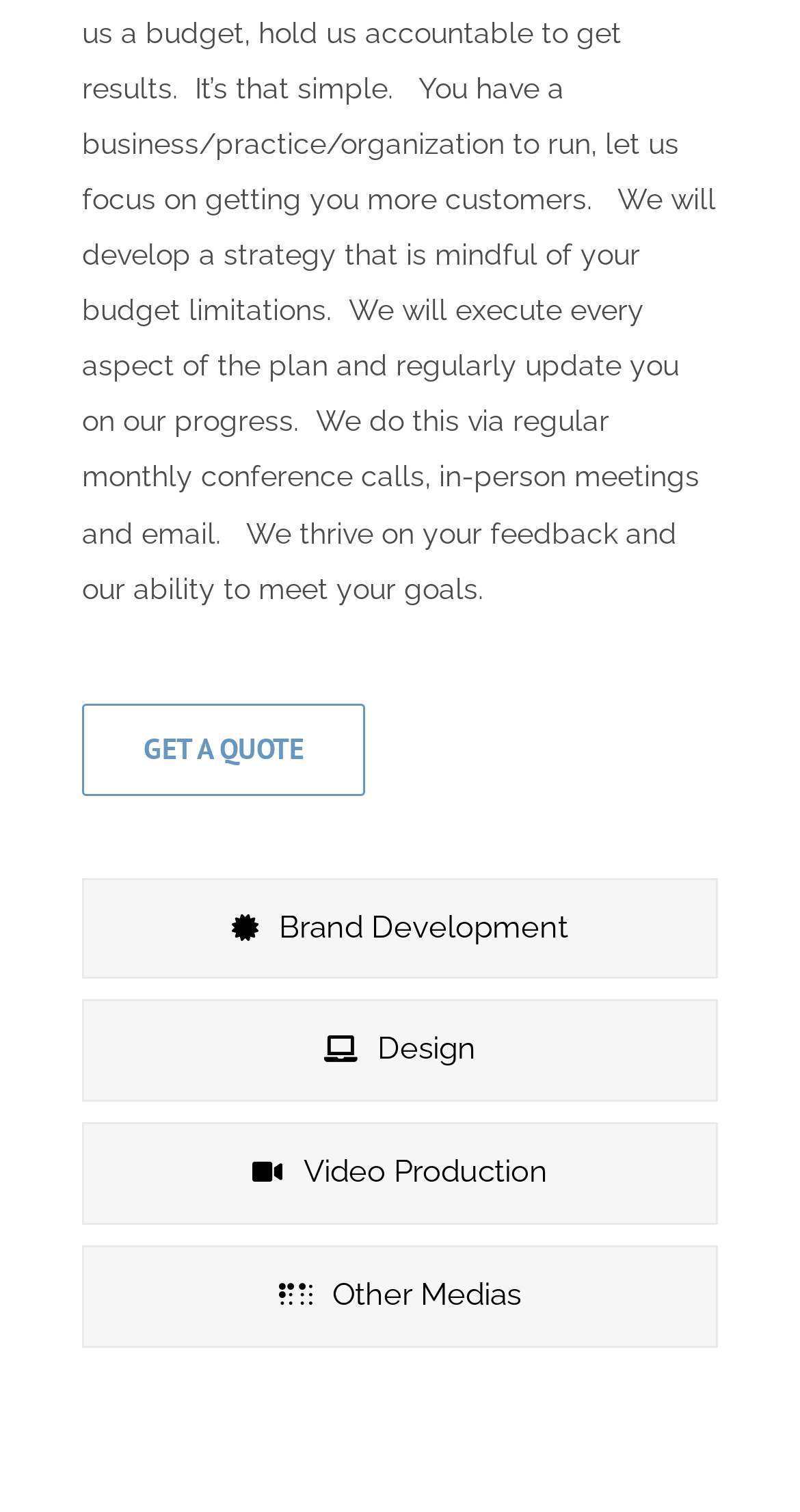How many headings are there?
Refer to the image and provide a one-word or short phrase answer.

4